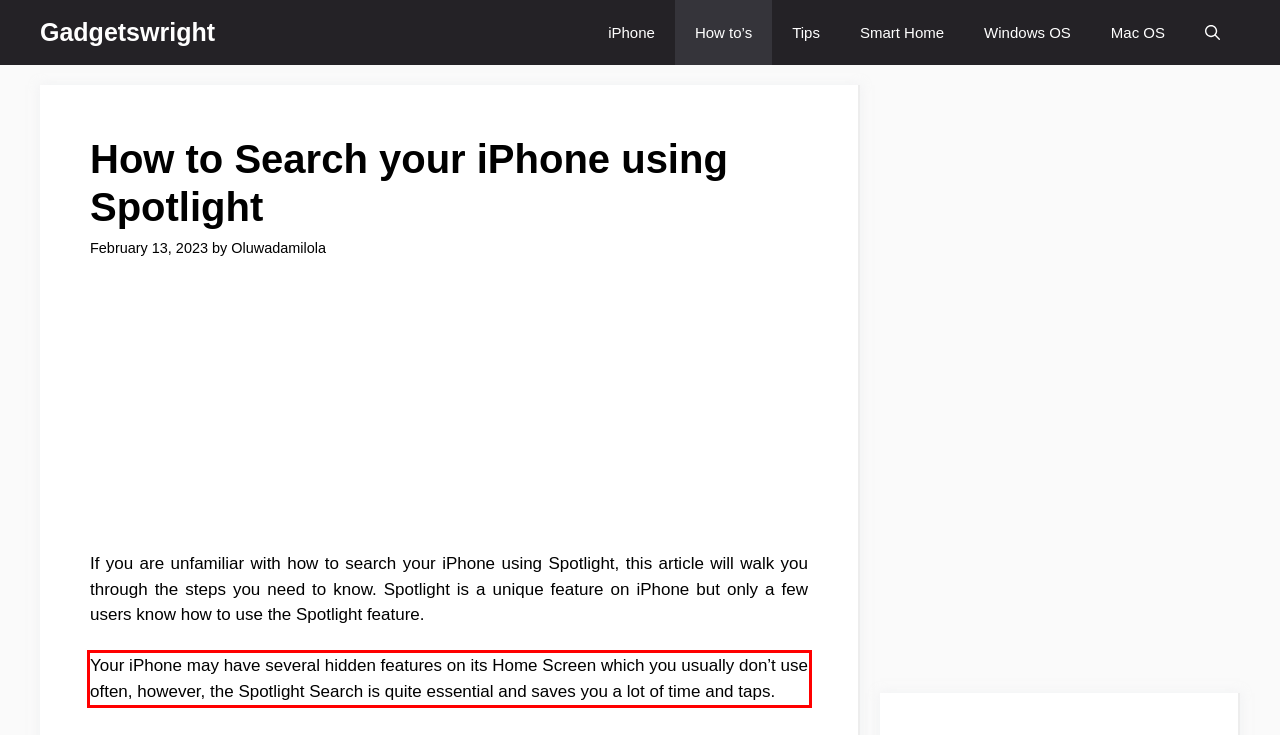You are given a screenshot with a red rectangle. Identify and extract the text within this red bounding box using OCR.

Your iPhone may have several hidden features on its Home Screen which you usually don’t use often, however, the Spotlight Search is quite essential and saves you a lot of time and taps.